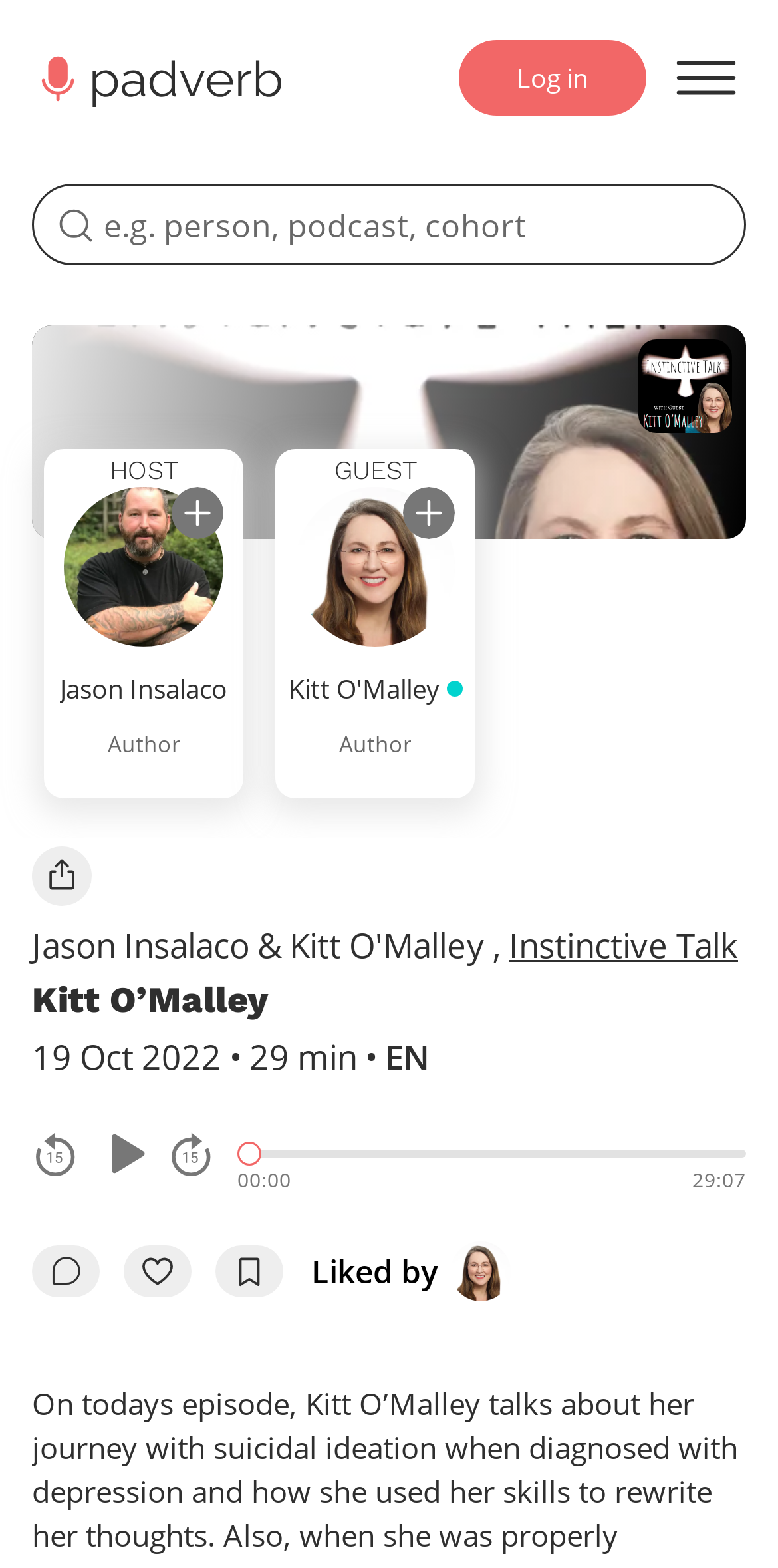Could you locate the bounding box coordinates for the section that should be clicked to accomplish this task: "Subscribe to Jason Insalaco".

[0.221, 0.311, 0.287, 0.344]